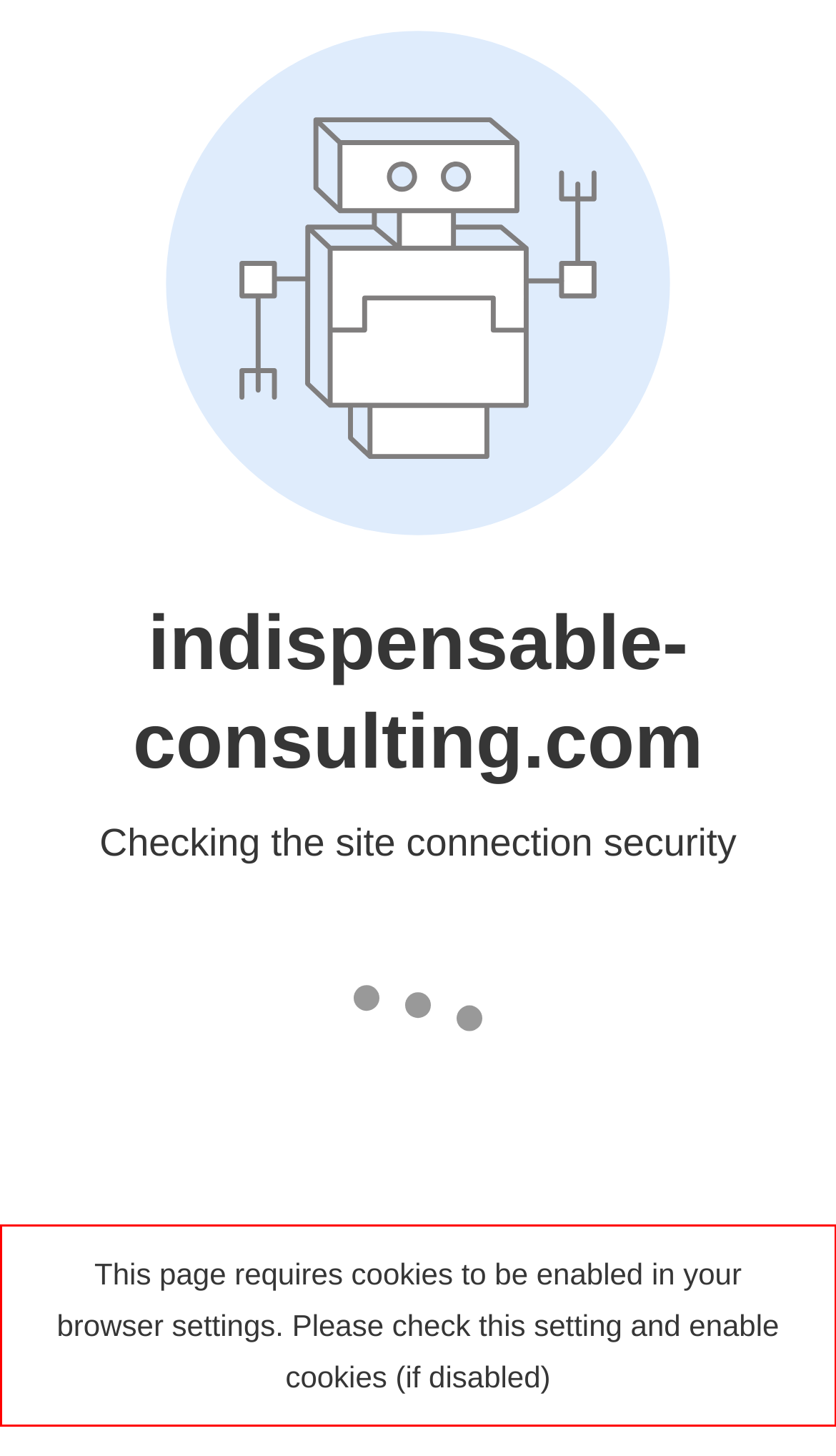Given a webpage screenshot with a red bounding box, perform OCR to read and deliver the text enclosed by the red bounding box.

This page requires cookies to be enabled in your browser settings. Please check this setting and enable cookies (if disabled)